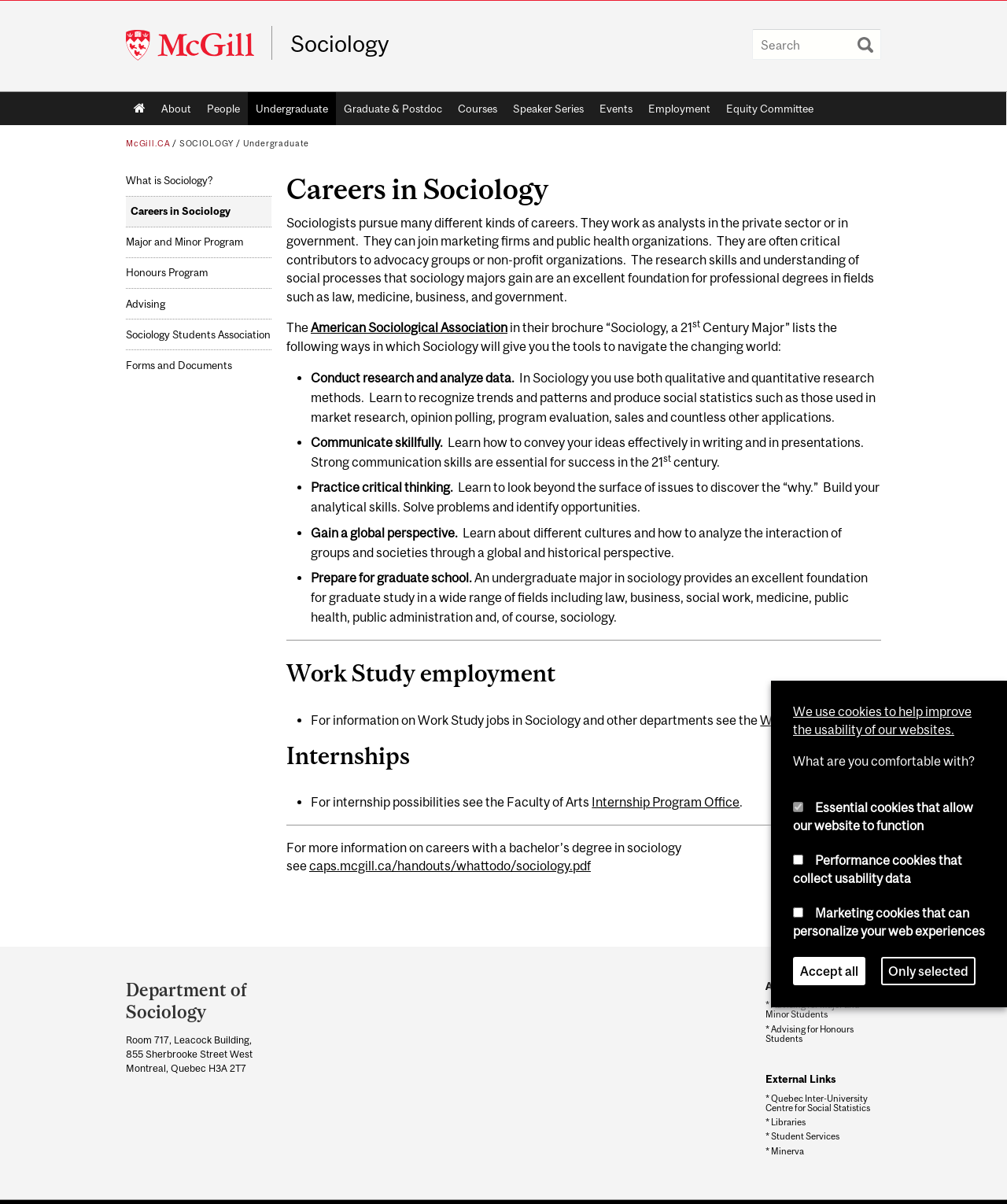Respond to the following question using a concise word or phrase: 
What is the purpose of the Work Study page?

information on Work Study jobs